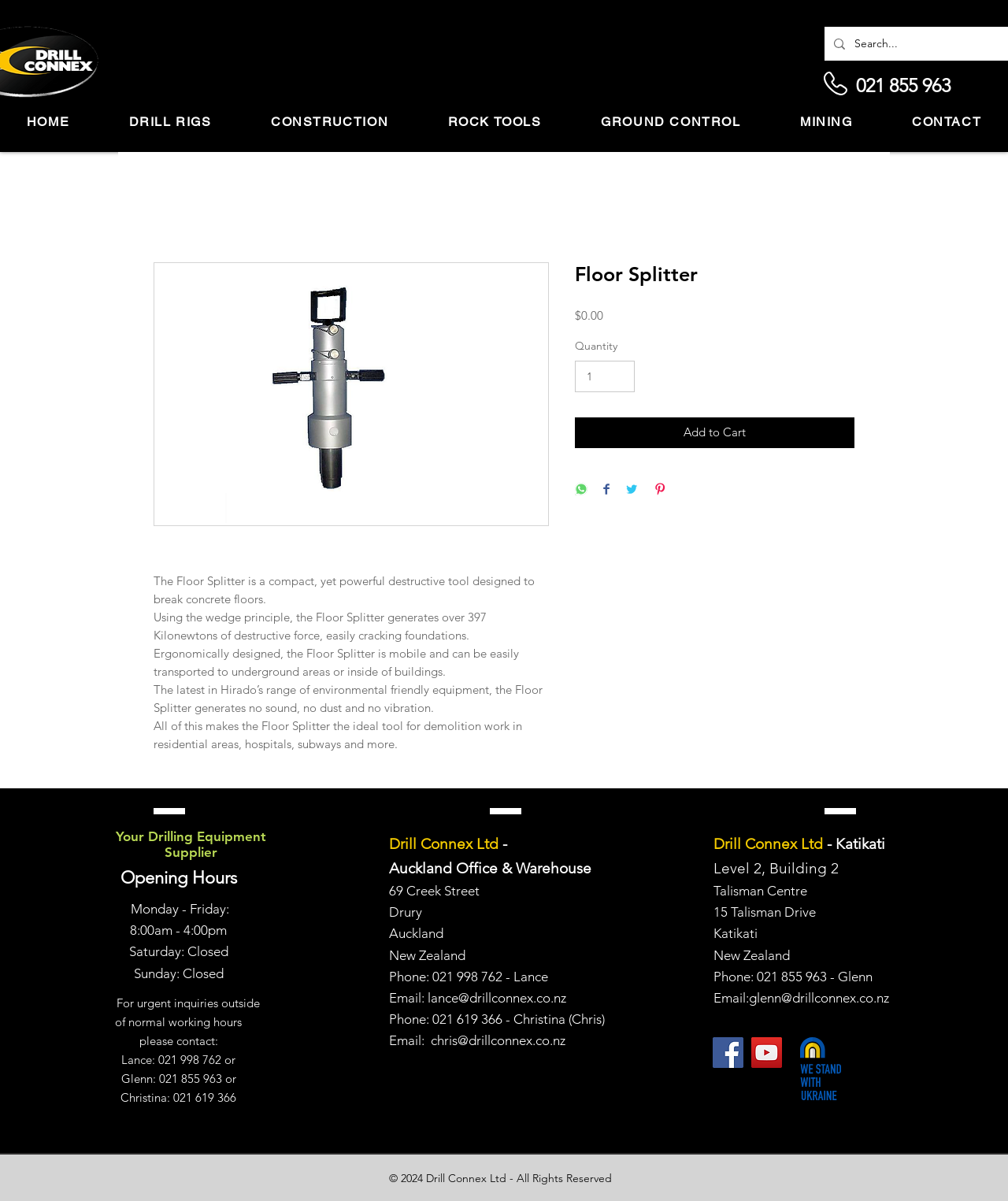Find the bounding box coordinates for the area that must be clicked to perform this action: "Click the 'Add to Cart' button".

[0.57, 0.348, 0.848, 0.373]